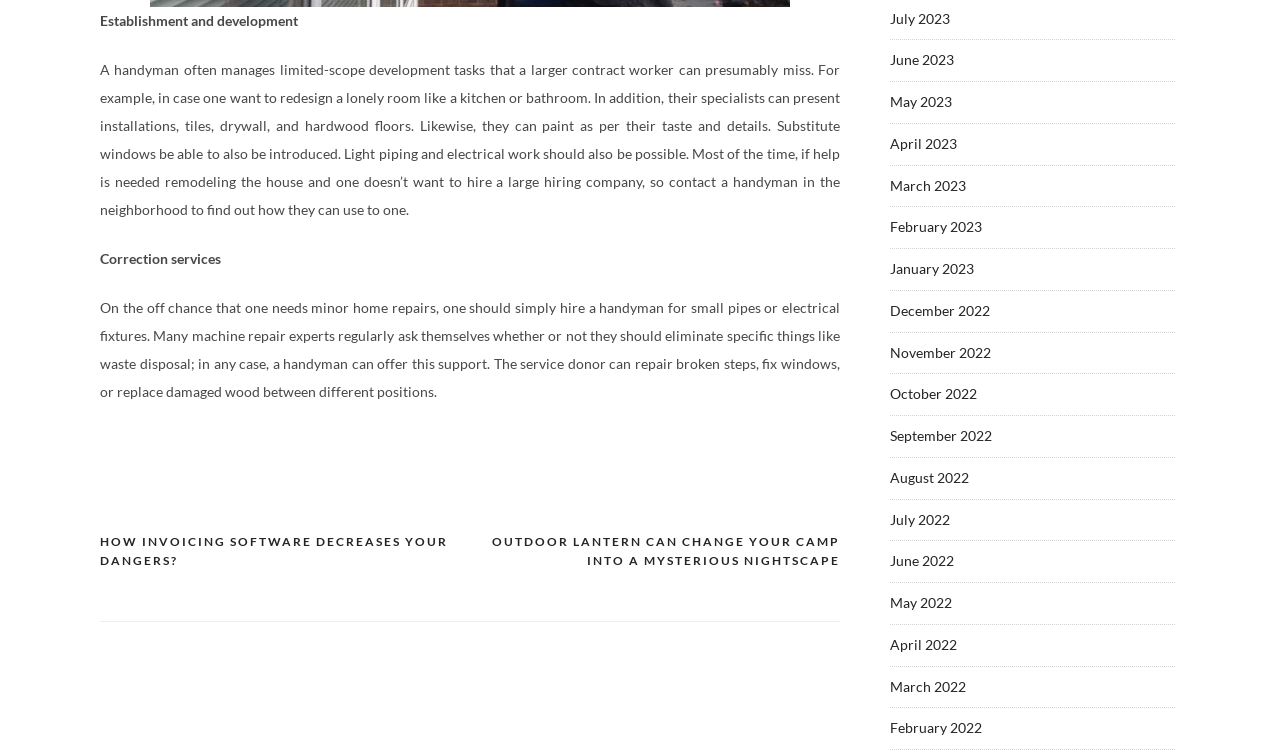What is the main topic of the webpage?
Relying on the image, give a concise answer in one word or a brief phrase.

Handyman services